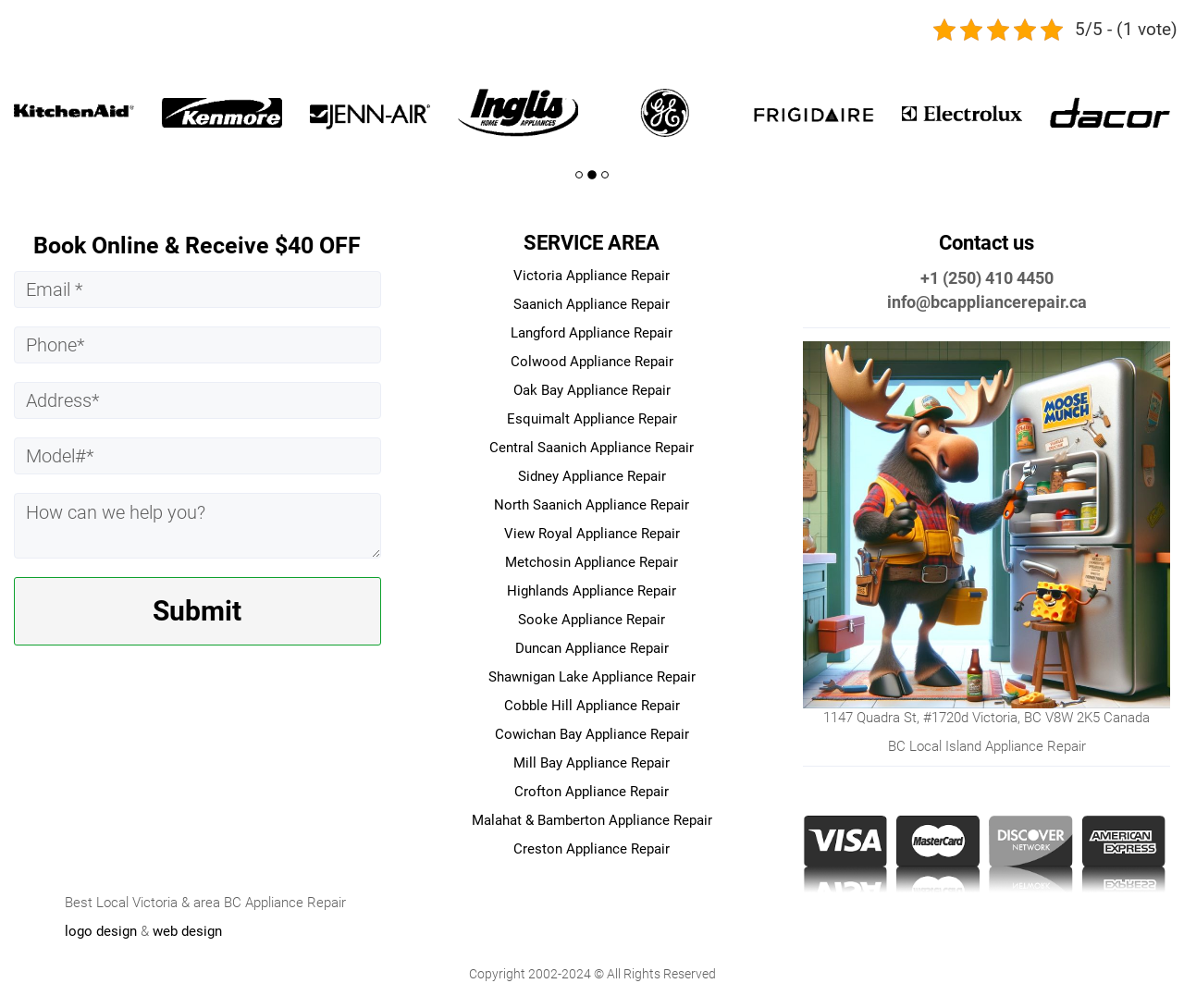Please provide a comprehensive response to the question below by analyzing the image: 
What brands of appliances do they repair?

The webpage displays a list of links to different appliance brands, including Inglis, GE, Frigedaire, Electrolux, dacor, Amana, and samsung, indicating that they offer repair services for these brands.